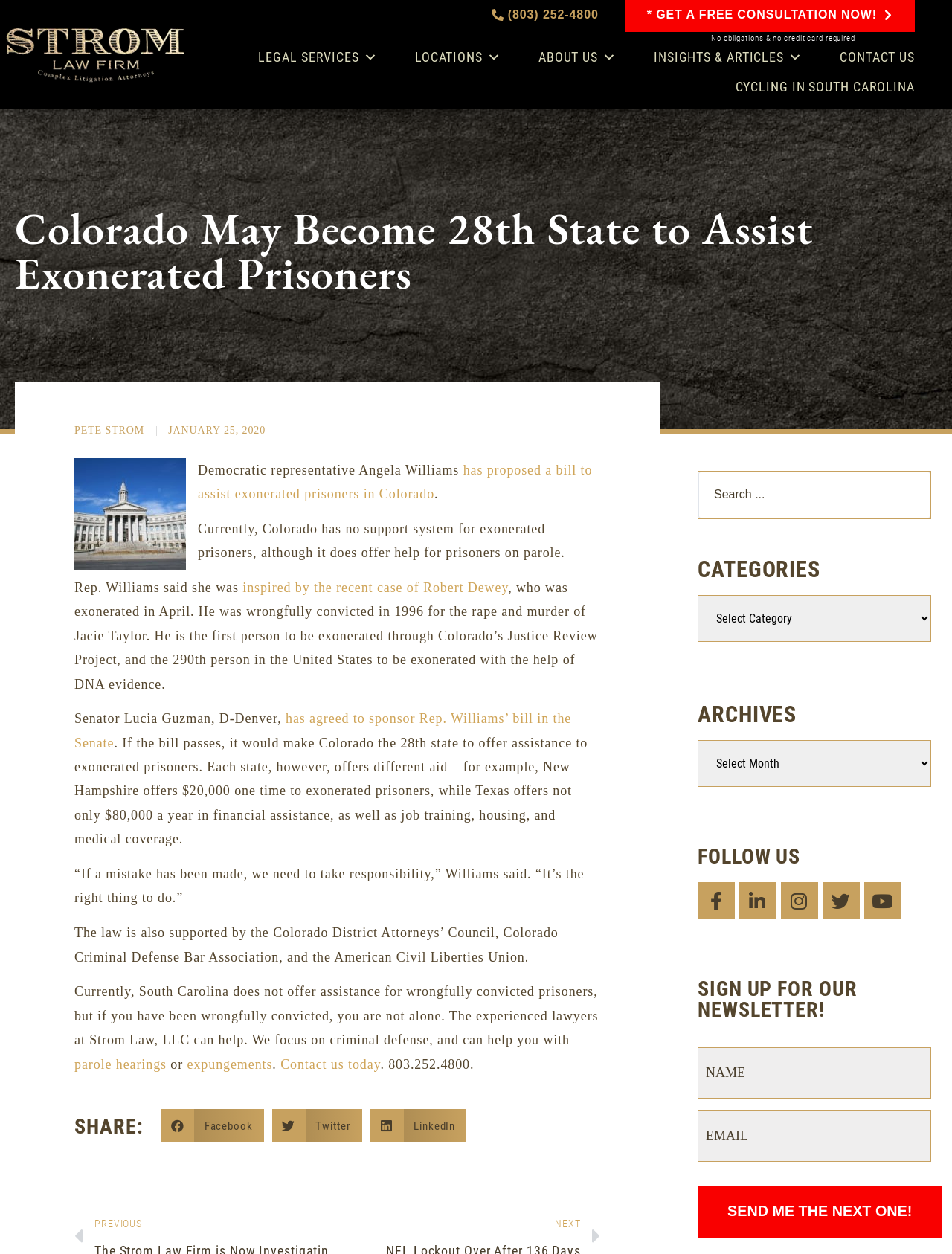Can you find the bounding box coordinates for the element to click on to achieve the instruction: "Click the 'SEND ME THE NEXT ONE!' button"?

[0.733, 0.945, 0.989, 0.987]